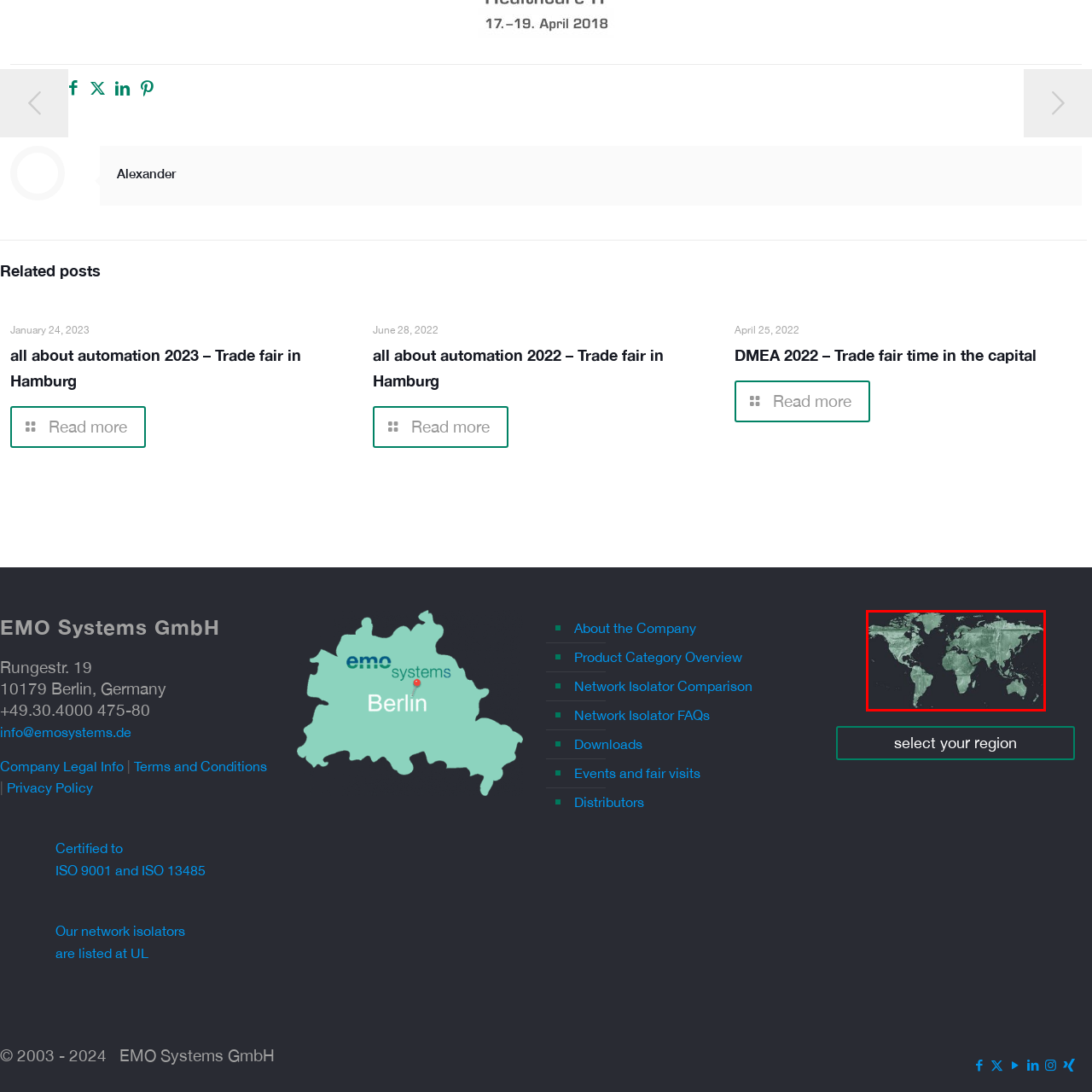Generate a thorough description of the part of the image enclosed by the red boundary.

This image features a stylized world map depicted in a muted green color palette, set against a dark background. The map outlines various continents and countries, presenting a vintage or abstract aesthetic. This visual could serve as a representation of global connectivity, geography, or international themes, possibly related to regions highlighted by the surrounding content on the webpage. The map design may be intended for use in discussions about global business, travel, or environmental topics, making it visually appealing and informative for viewers interested in these subjects.